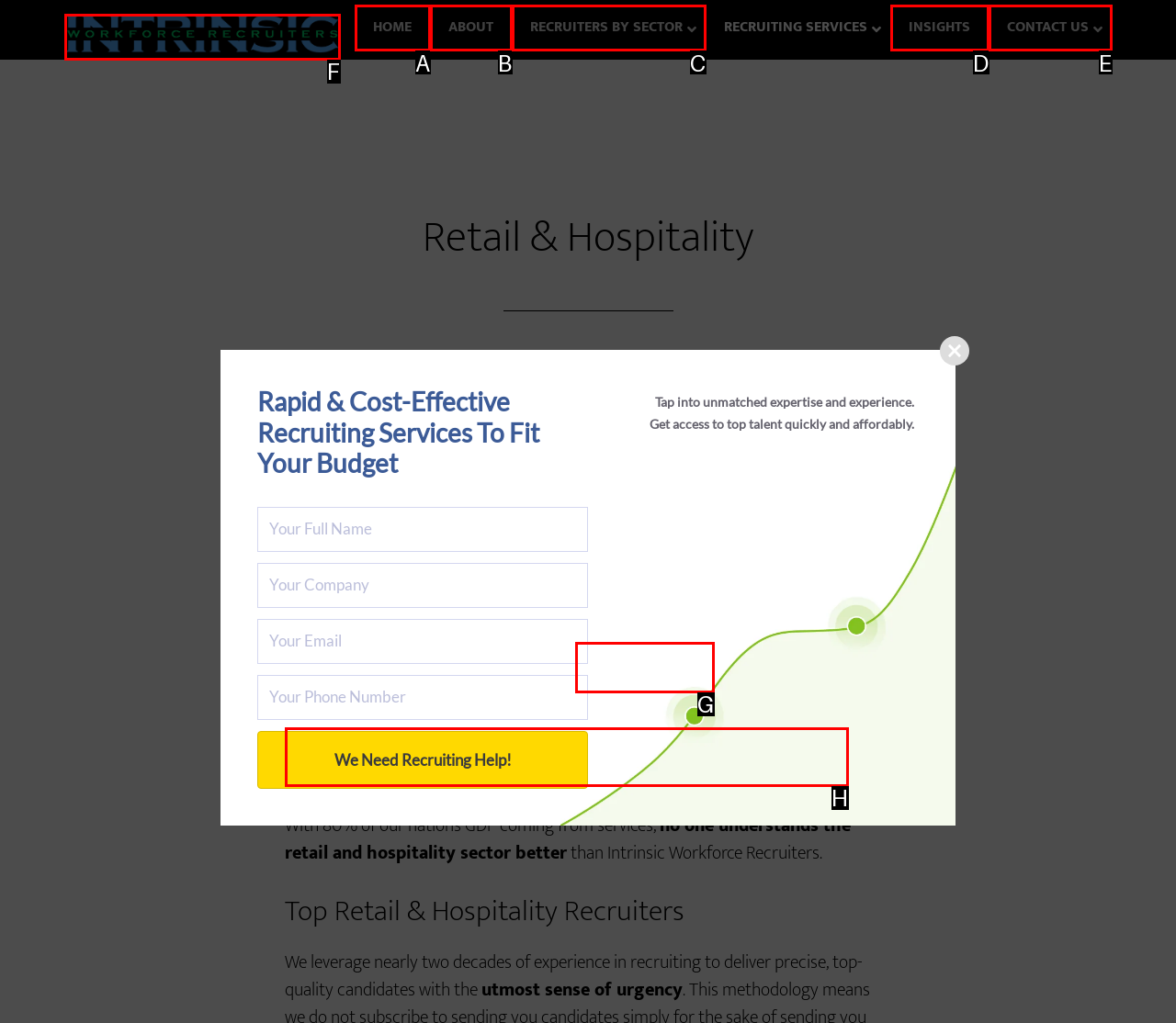Match the description: Retail Executive Search Firm to the correct HTML element. Provide the letter of your choice from the given options.

H